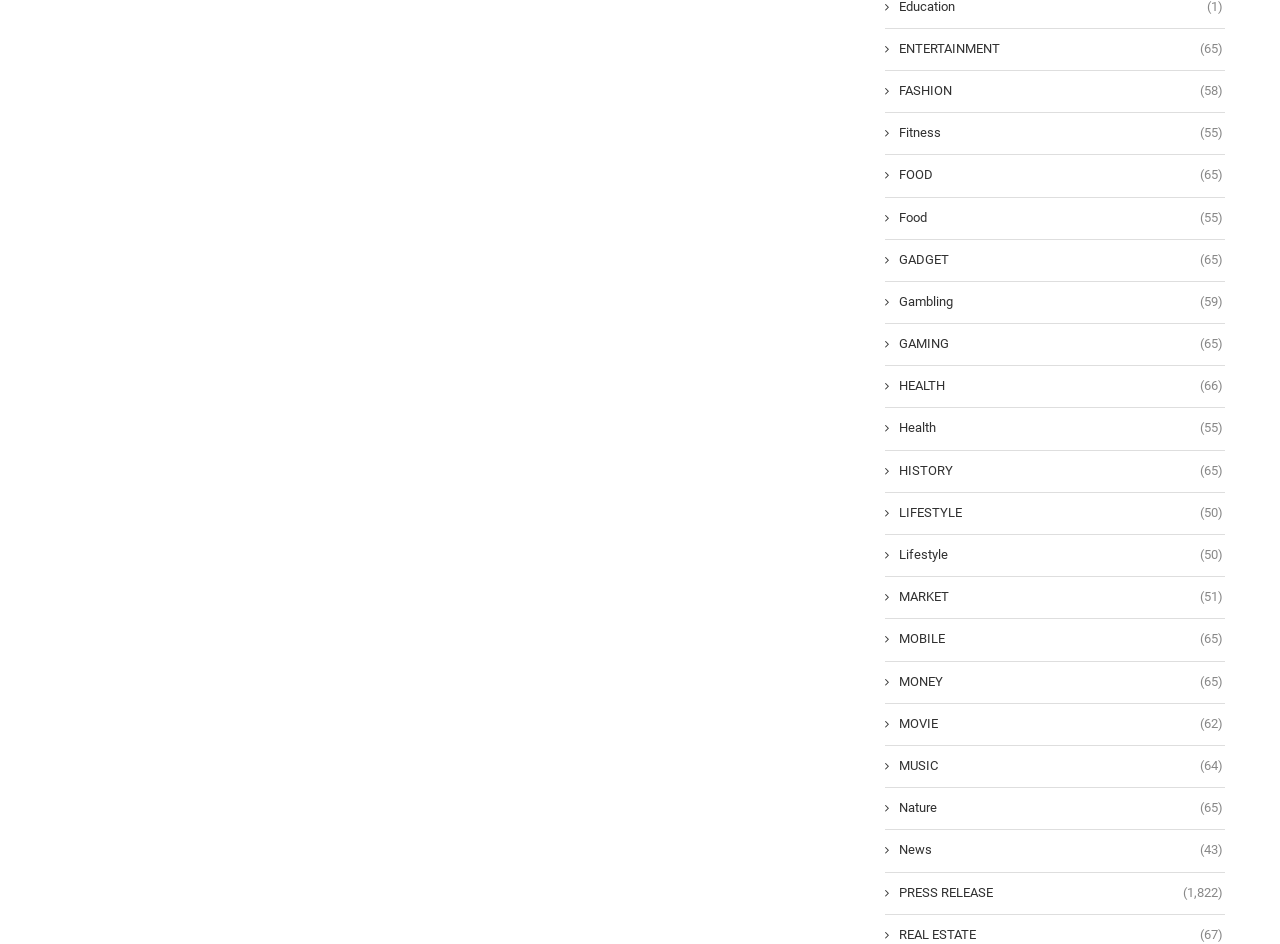Please determine the bounding box coordinates of the section I need to click to accomplish this instruction: "View FOOD options".

[0.691, 0.176, 0.955, 0.195]